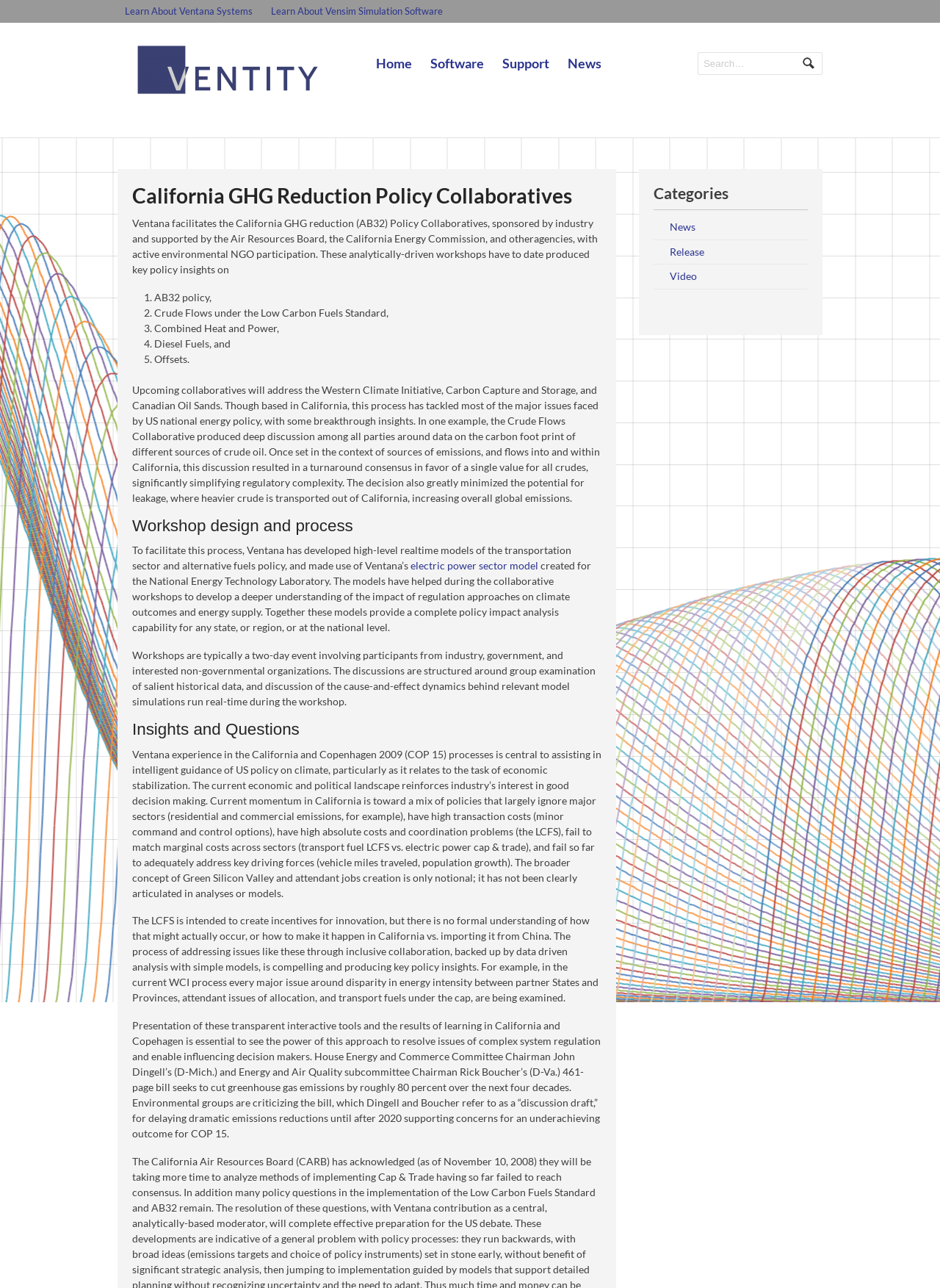Please examine the image and provide a detailed answer to the question: What is the name of the software mentioned on the webpage?

I found the answer by looking at the link 'Learn About Vensim Simulation Software' located at the top of the webpage, which suggests that Vensim Simulation Software is a software related to the content of the webpage.